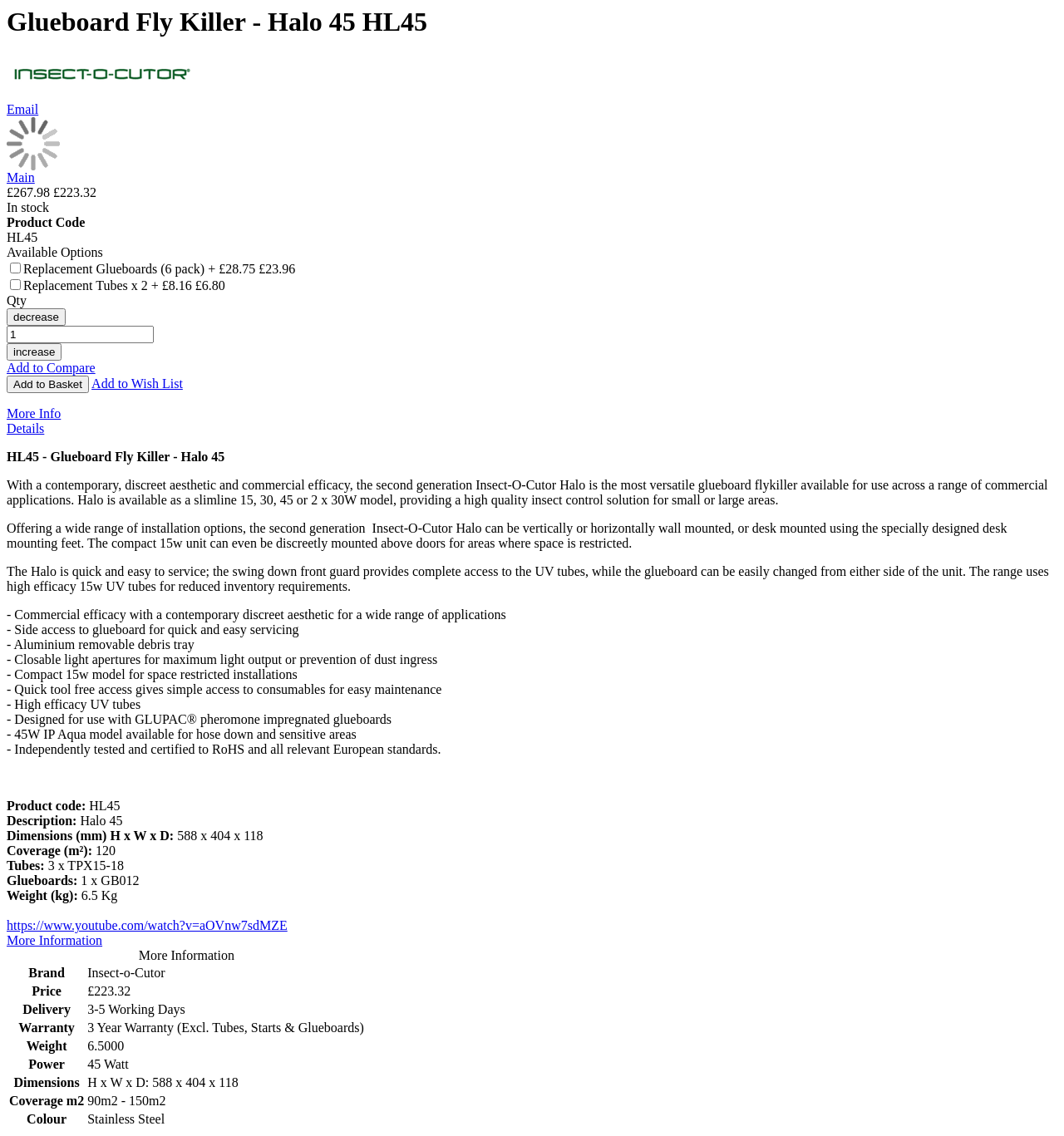What is the weight of the Glueboard Fly Killer?
Answer with a single word or short phrase according to what you see in the image.

6.5 Kg